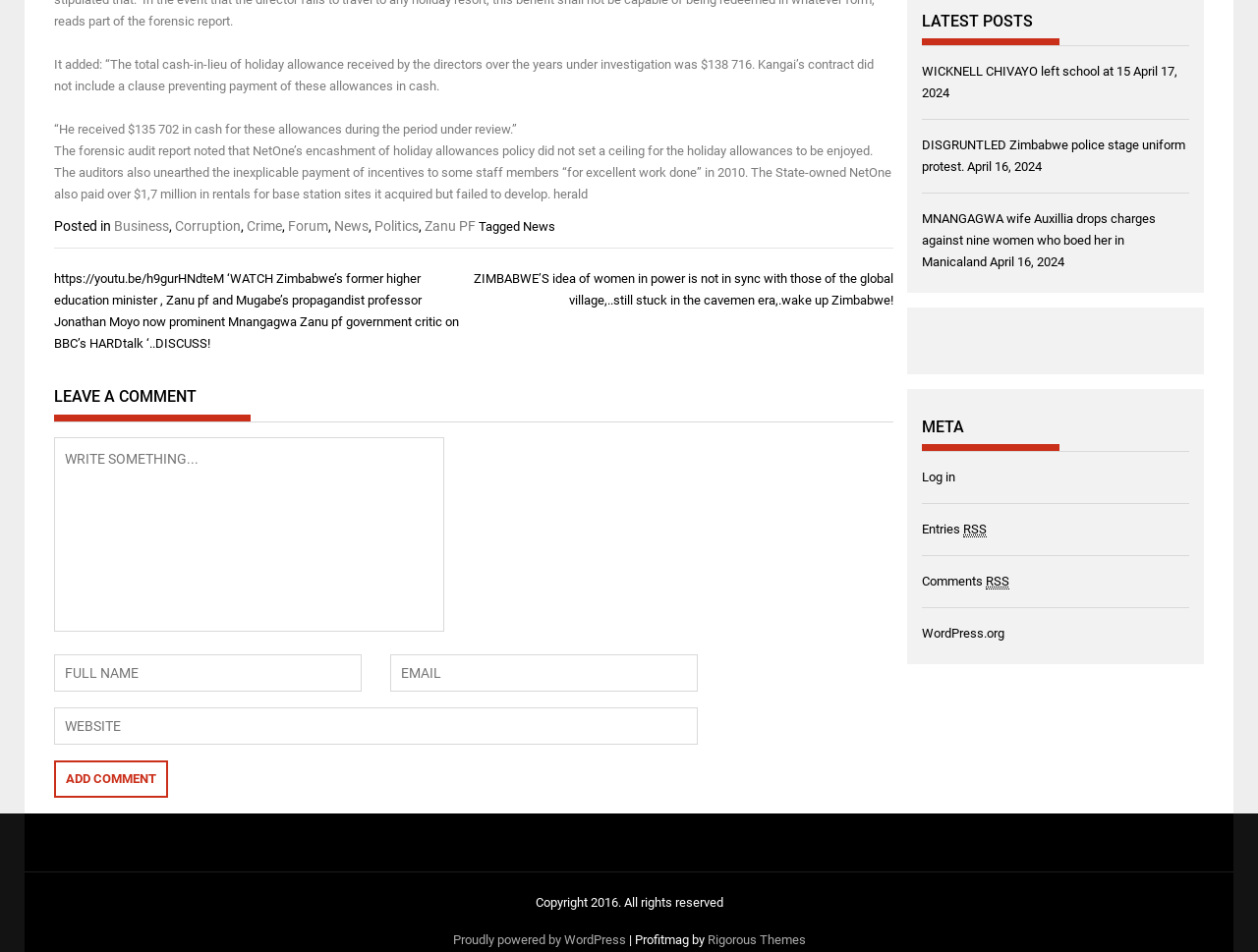Identify the bounding box coordinates of the clickable region to carry out the given instruction: "Click the 'WATCH Zimbabwe’s former higher education minister...' link".

[0.043, 0.284, 0.365, 0.368]